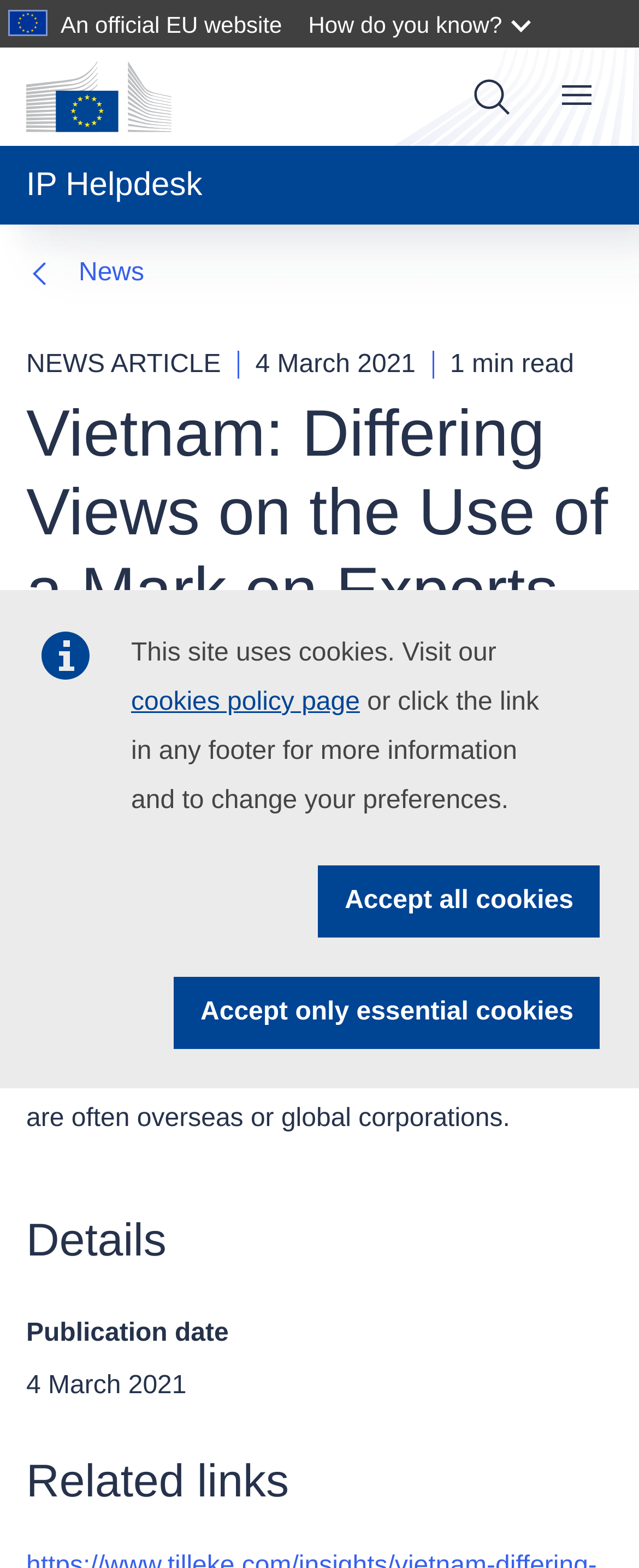Using the information in the image, give a detailed answer to the following question: What is the publication date of the news article?

I found the answer by looking at the details section of the news article, where the publication date is listed as '4 March 2021'.